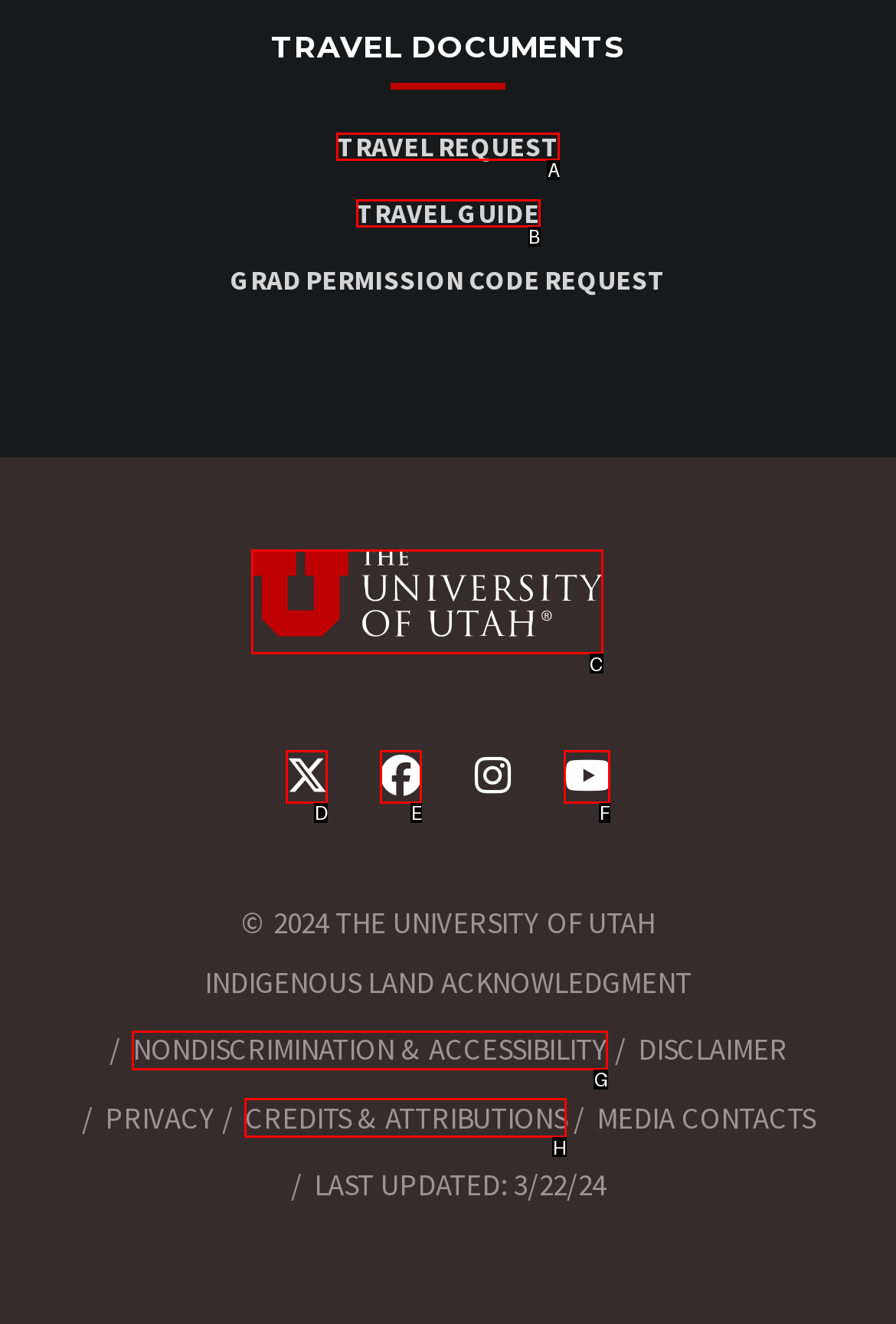Identify the correct lettered option to click in order to perform this task: Go to The University of Utah homepage. Respond with the letter.

C